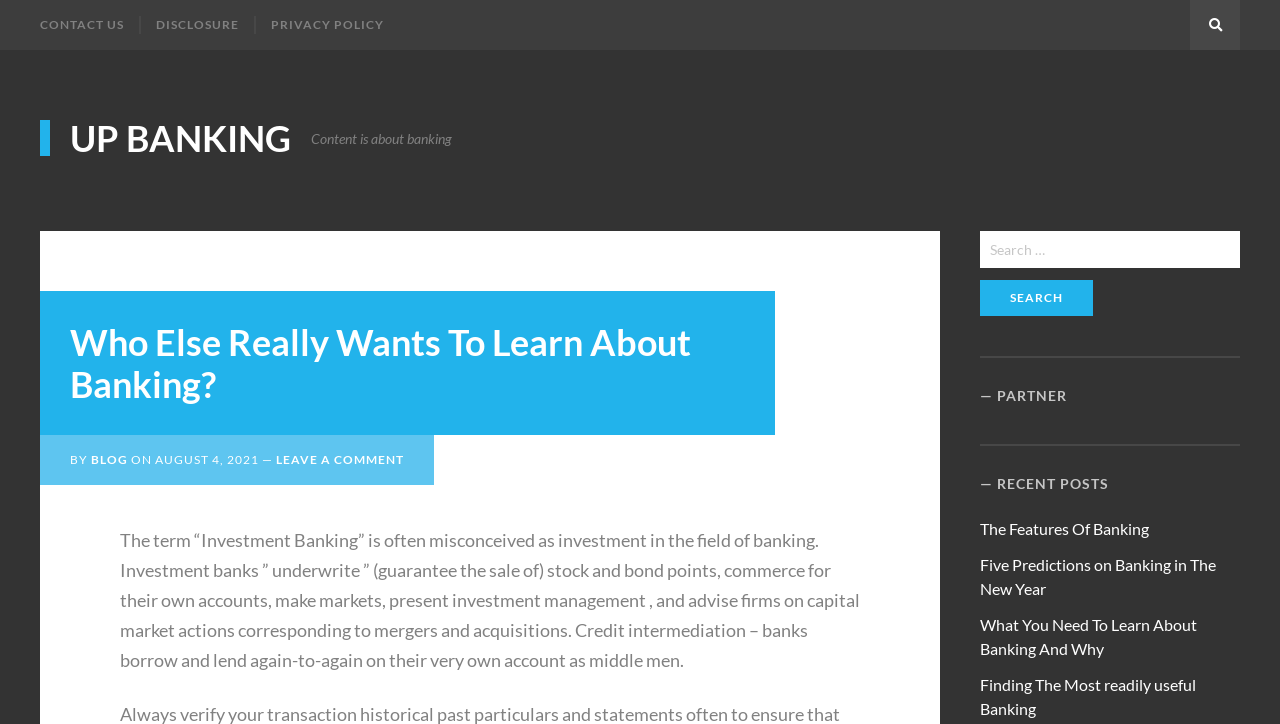Provide an in-depth description of the elements and layout of the webpage.

The webpage is about banking, with a primary menu navigation bar at the top that includes links to "CONTACT US", "DISCLOSURE", "PRIVACY POLICY", and a search function. Below the navigation bar, there is a link to "UP BANKING" and a brief description of the content, which is about banking.

The main content area is divided into sections. At the top, there is a heading that reads "Who Else Really Wants To Learn About Banking?" followed by the author's name "BLOG" and the date "AUGUST 4, 2021". Below this, there is a lengthy paragraph of text that explains the concept of investment banking.

To the right of the main content area, there is a search function with a search box and a "Search" button. Below the search function, there are three headings: "— PARTNER", "— RECENT POSTS", and a list of four recent posts with links to articles titled "The Features Of Banking", "Five Predictions on Banking in The New Year", "What You Need To Learn About Banking And Why", and "Finding The Most readily useful Banking".